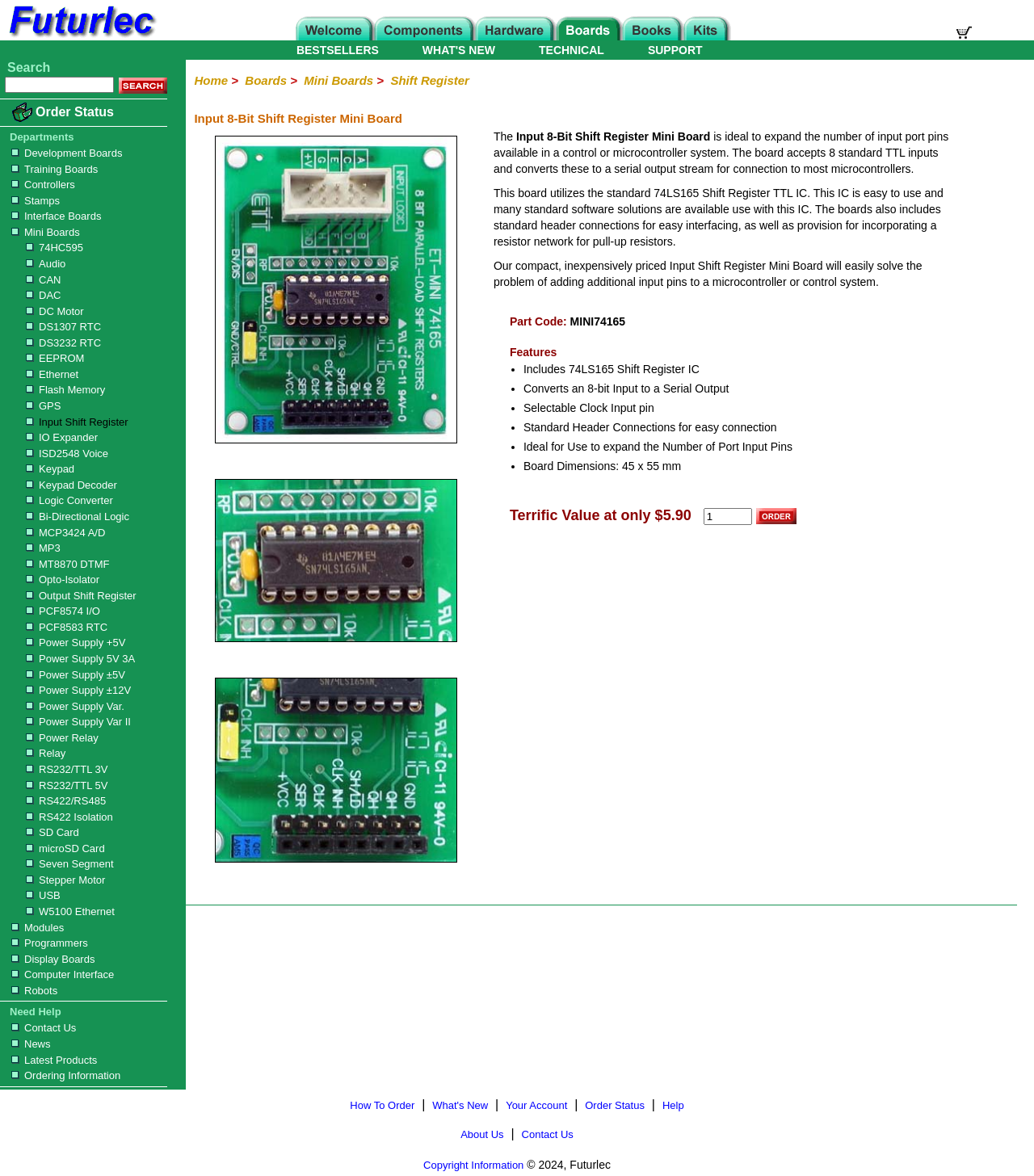By analyzing the image, answer the following question with a detailed response: What is the purpose of the textbox?

I inferred the answer by examining the textbox element with the label 'Search' and a search button next to it, indicating that the textbox is used for searching purposes.